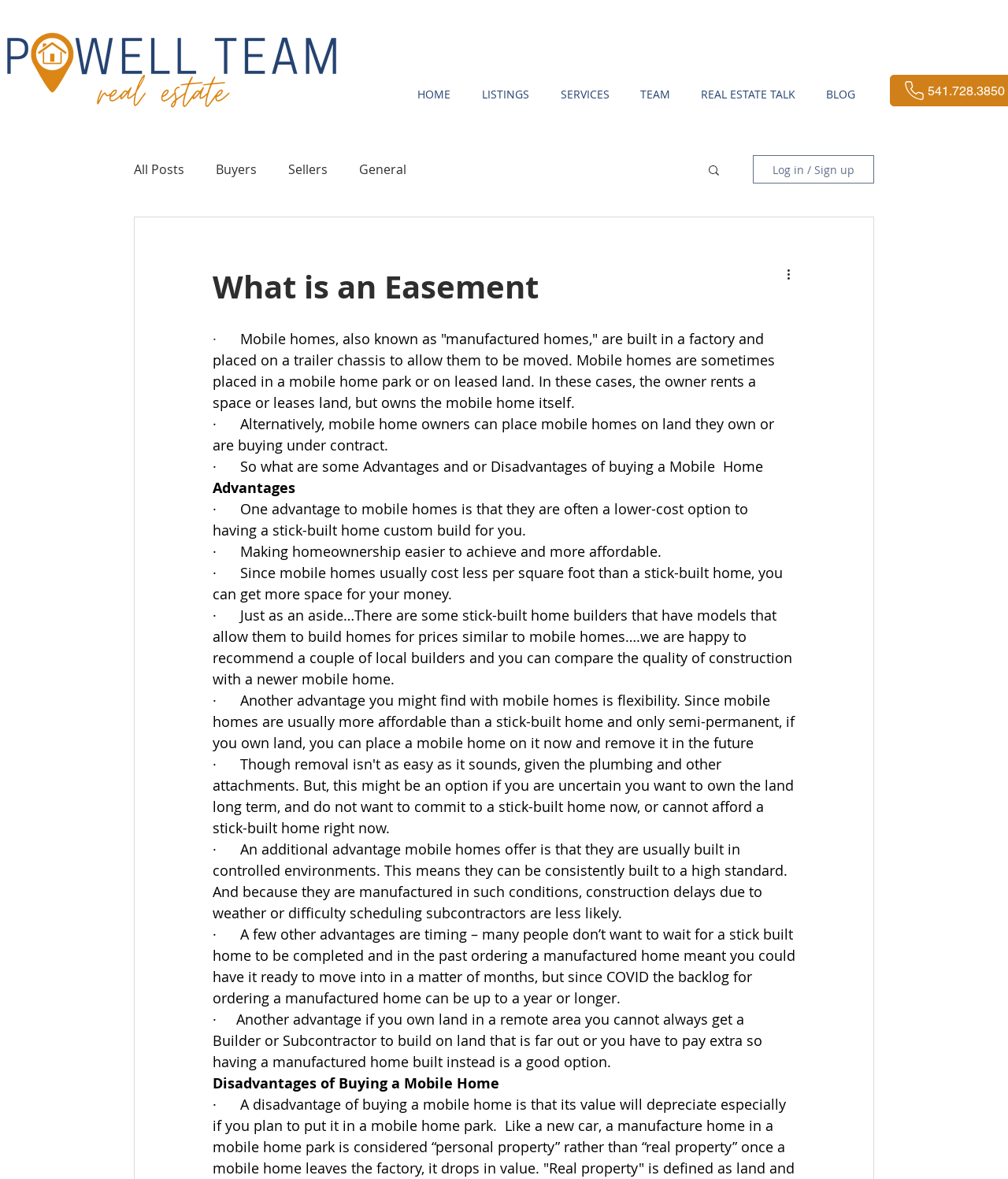Provide a single word or phrase answer to the question: 
How many navigation links are in the top navigation bar?

5